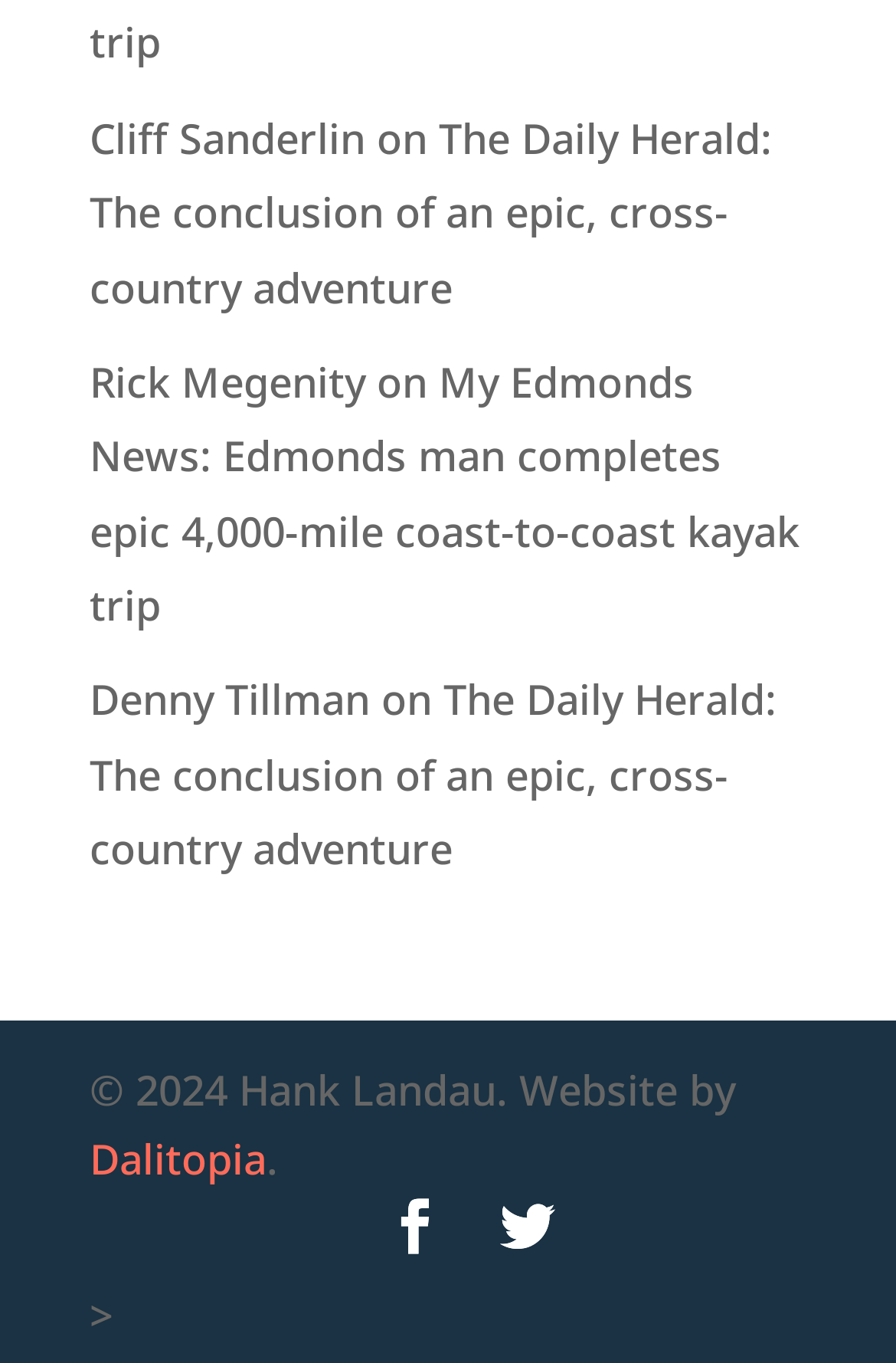Answer briefly with one word or phrase:
What is the name of the author of the first article?

Cliff Sanderlin